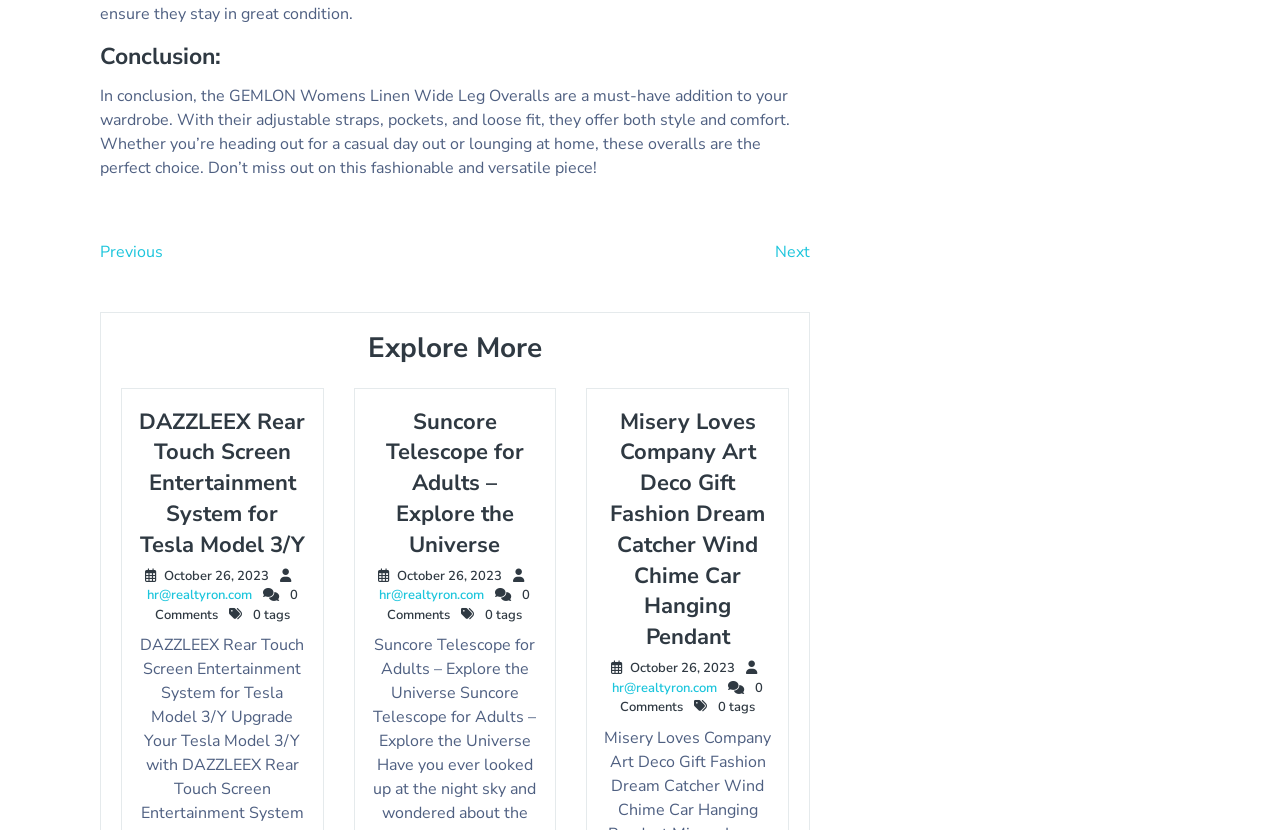Determine the bounding box coordinates of the clickable region to follow the instruction: "Click on the previous post".

[0.078, 0.29, 0.127, 0.317]